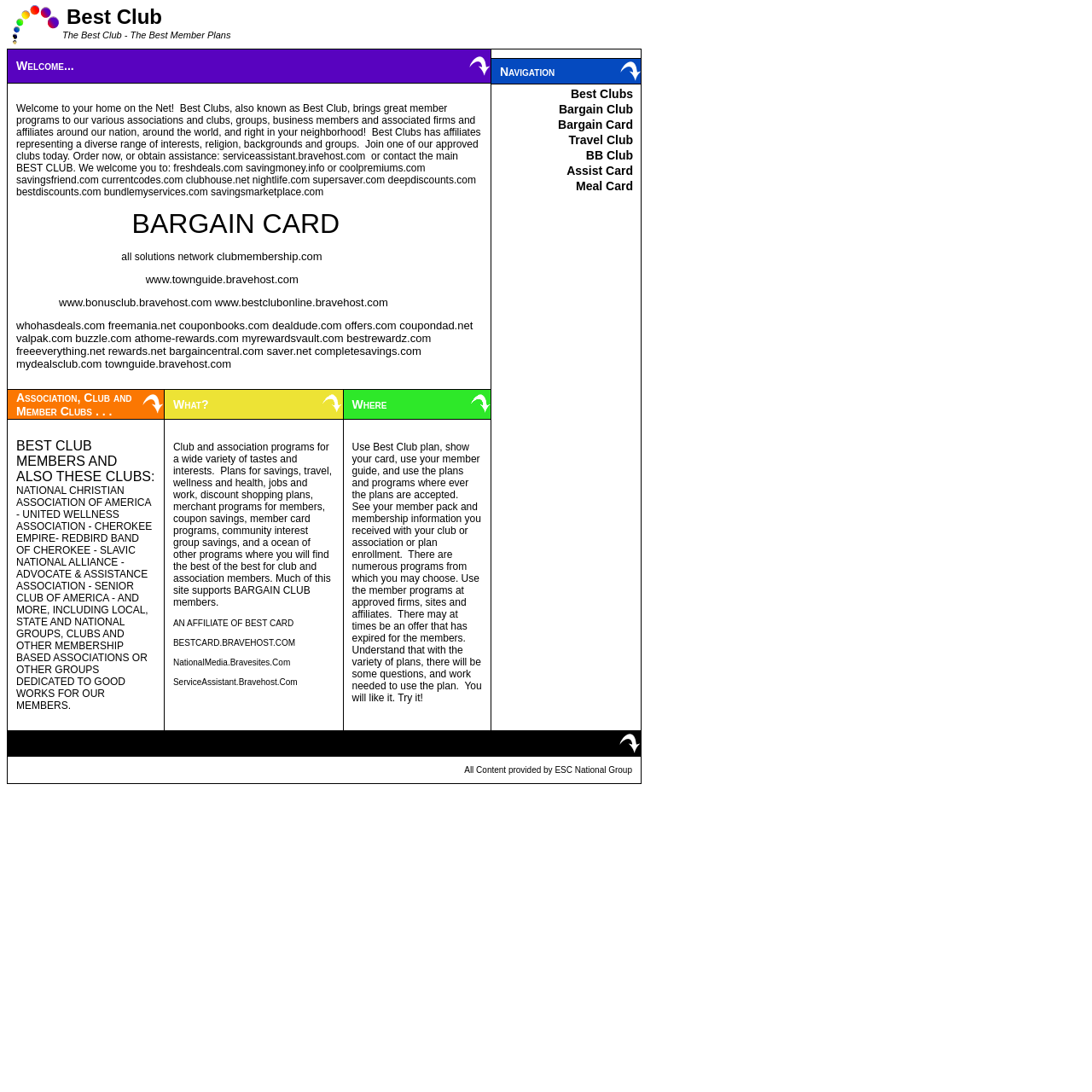Extract the bounding box of the UI element described as: "February 2015".

None